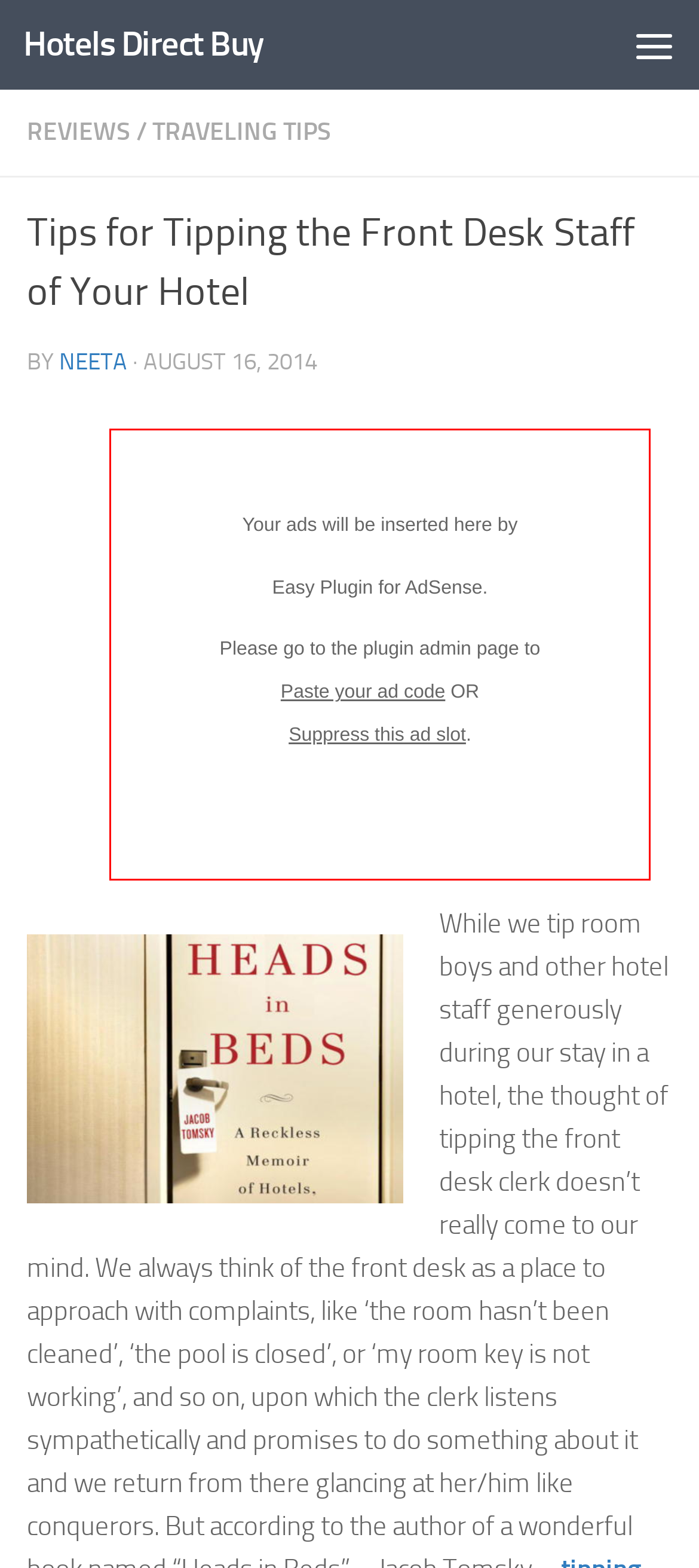Please provide the main heading of the webpage content.

Tips for Tipping the Front Desk Staff of Your Hotel